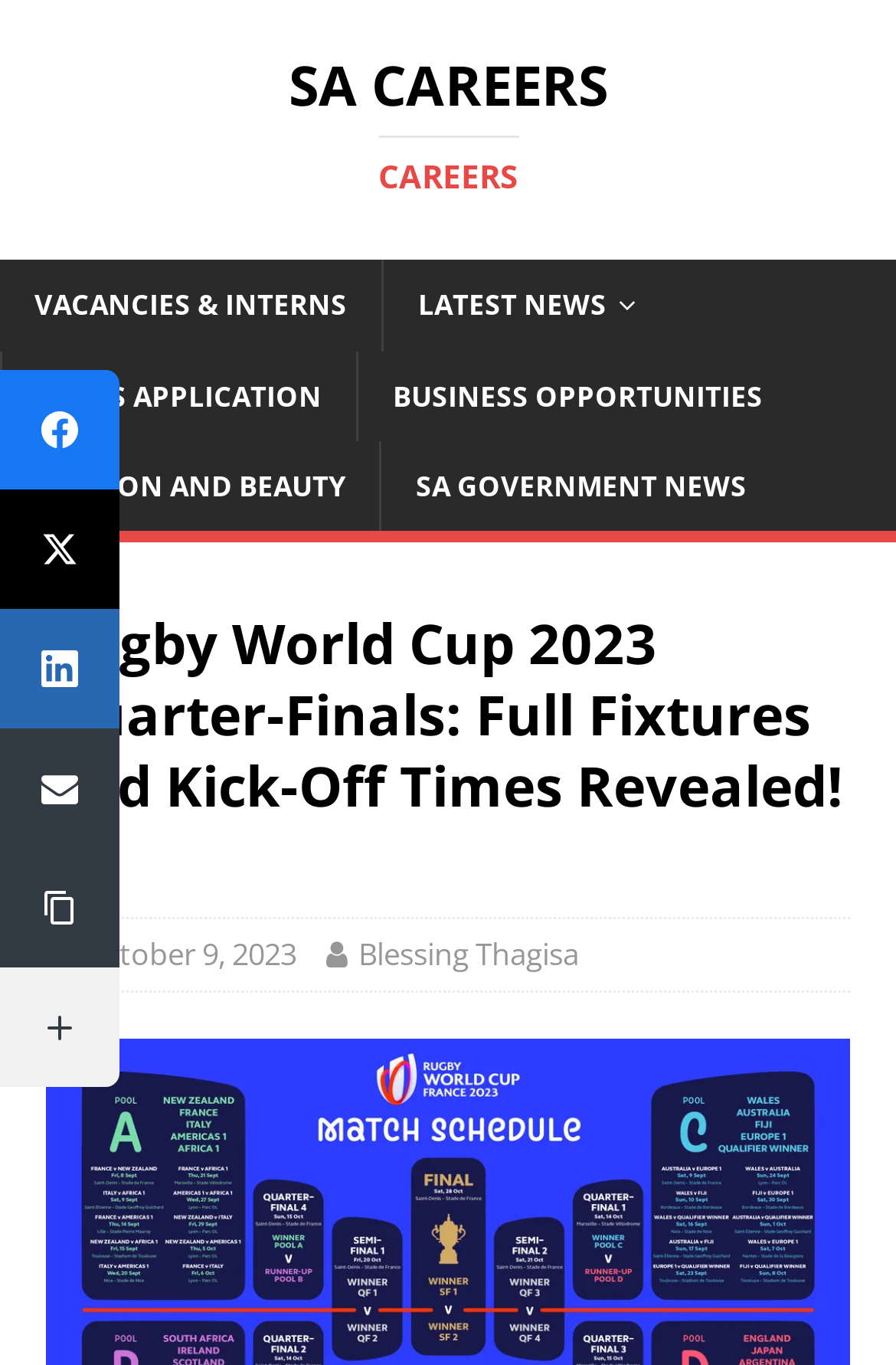Could you please study the image and provide a detailed answer to the question:
What is the category of the article?

I looked at the heading of the article, which is 'Rugby World Cup 2023 Quarter-Finals: Full Fixtures and Kick-Off Times Revealed! 🏉🌍', and determined that the category of the article is related to Rugby World Cup 2023.